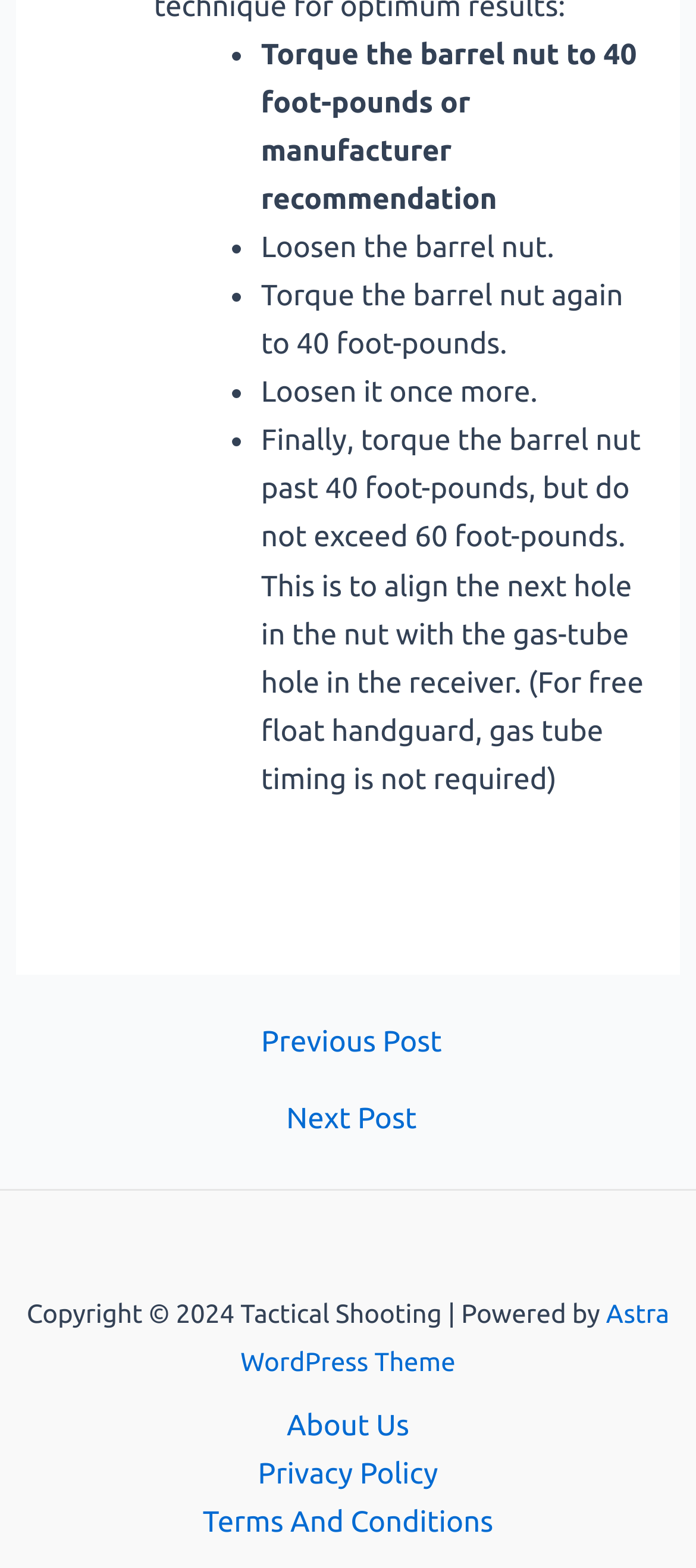What is the year of copyright for the website? Analyze the screenshot and reply with just one word or a short phrase.

2024